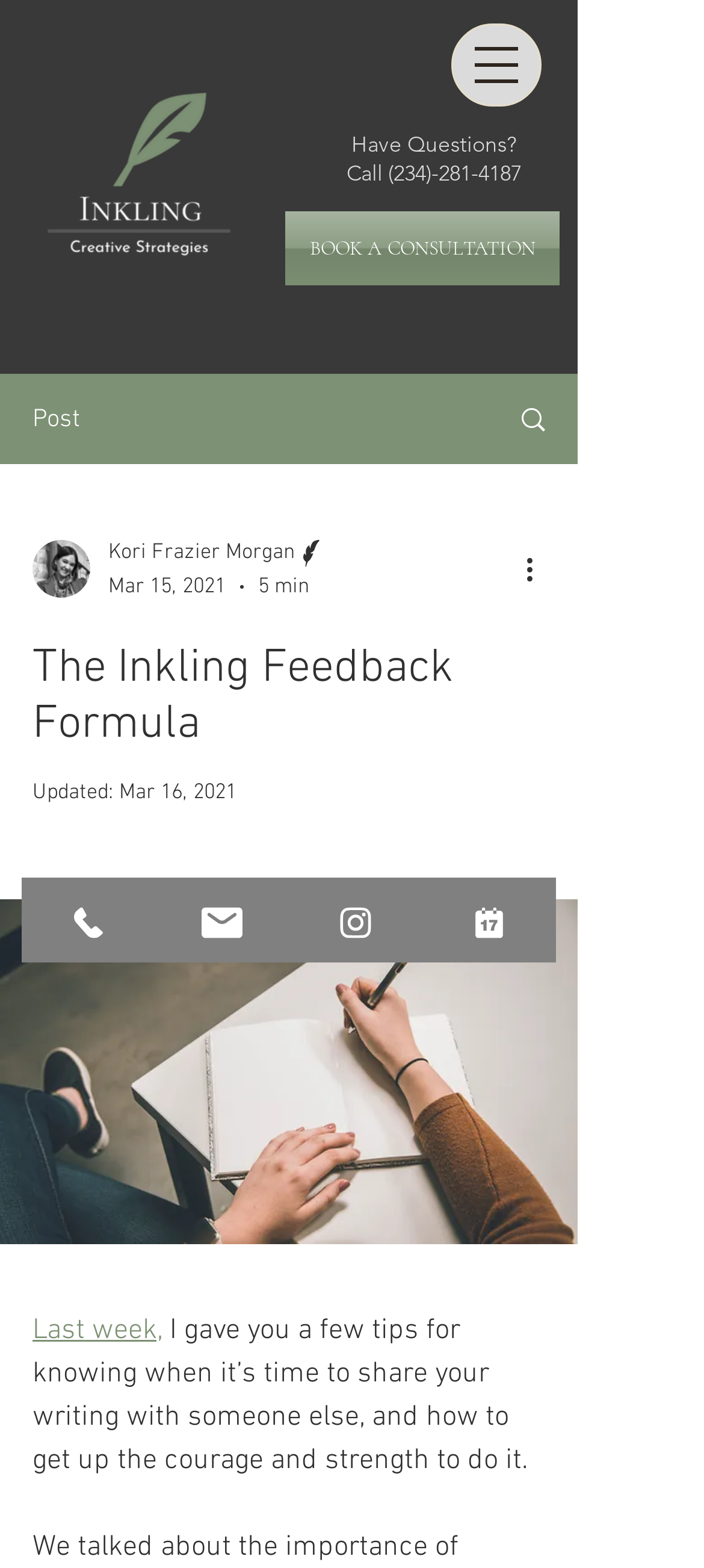Respond to the following question using a concise word or phrase: 
What is the name of the writer?

Kori Frazier Morgan